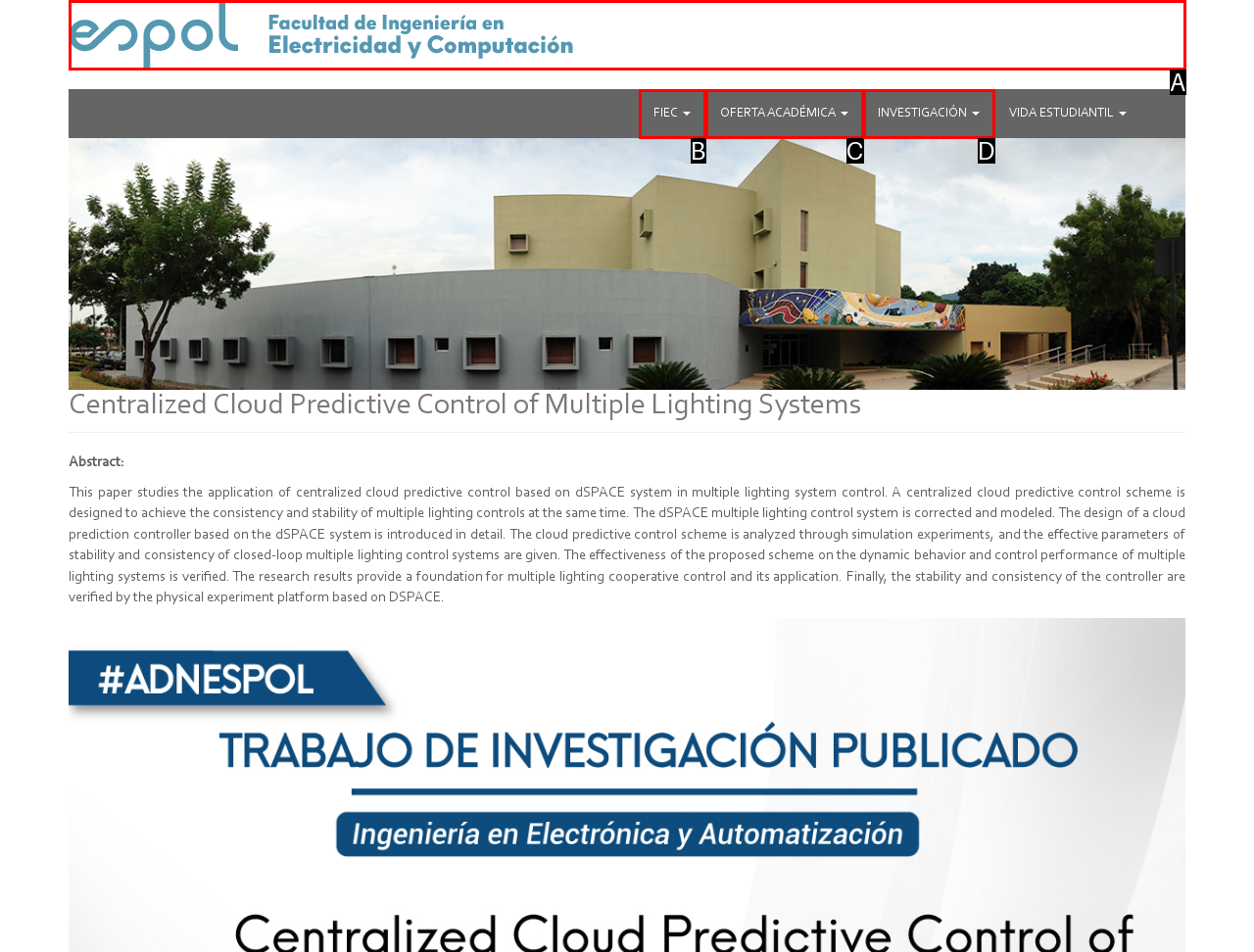Identify which option matches the following description: title="Inicio"
Answer by giving the letter of the correct option directly.

A